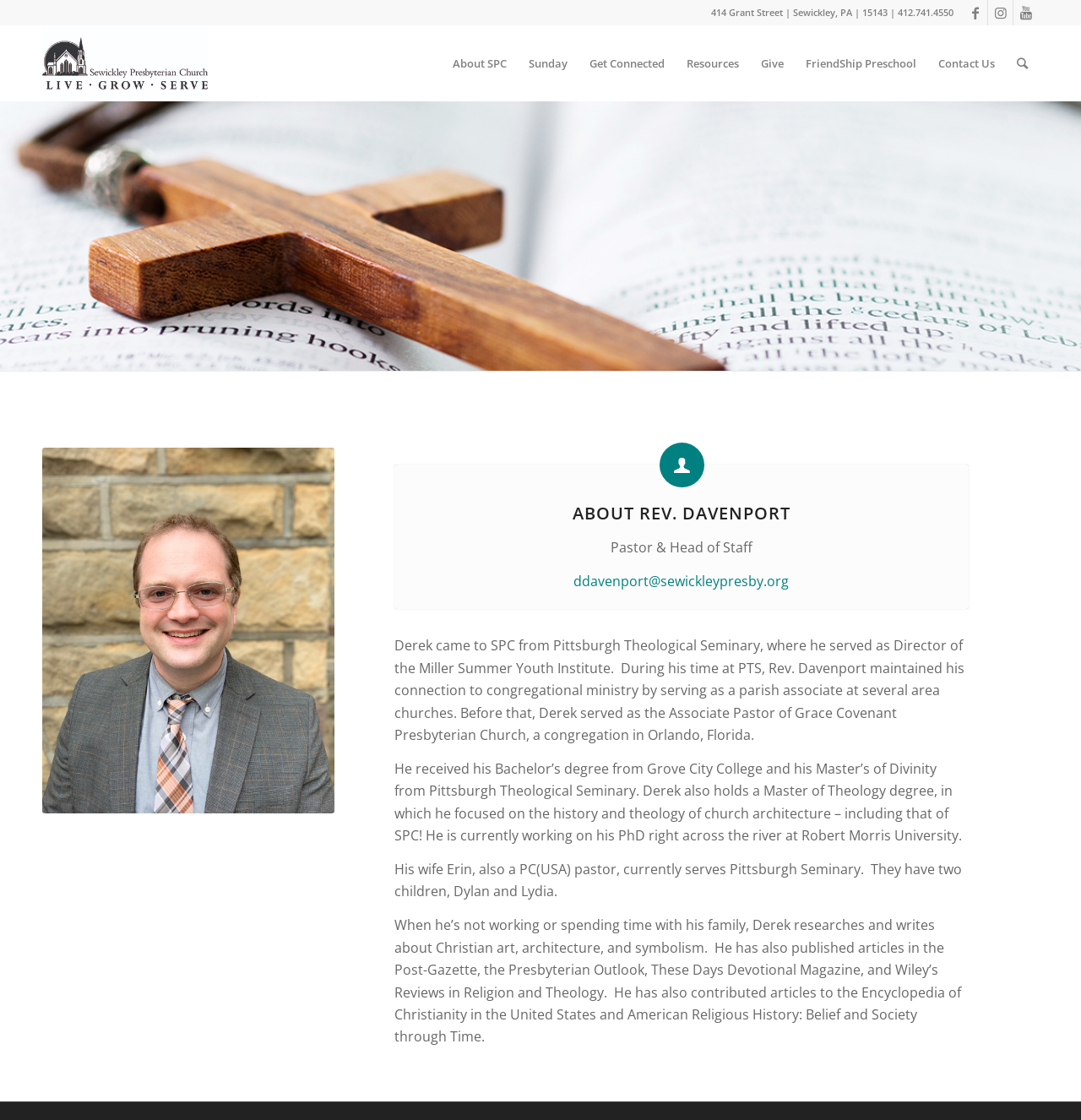With reference to the screenshot, provide a detailed response to the question below:
What is the name of the preschool mentioned on the webpage?

I found this information by looking at the link 'FriendShip Preschool' which is located among the navigation links.